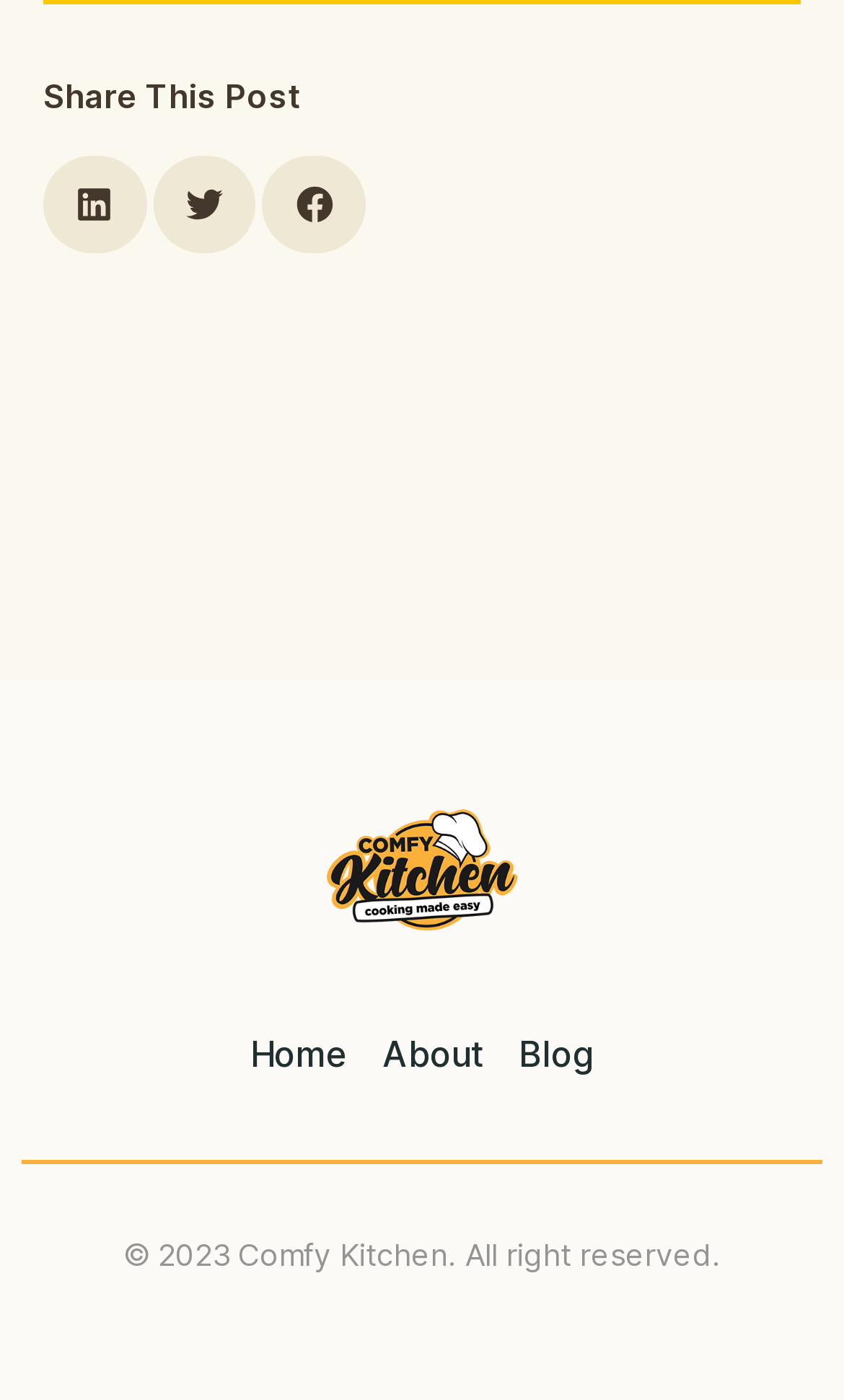What is the copyright year mentioned on the webpage?
From the screenshot, provide a brief answer in one word or phrase.

2023